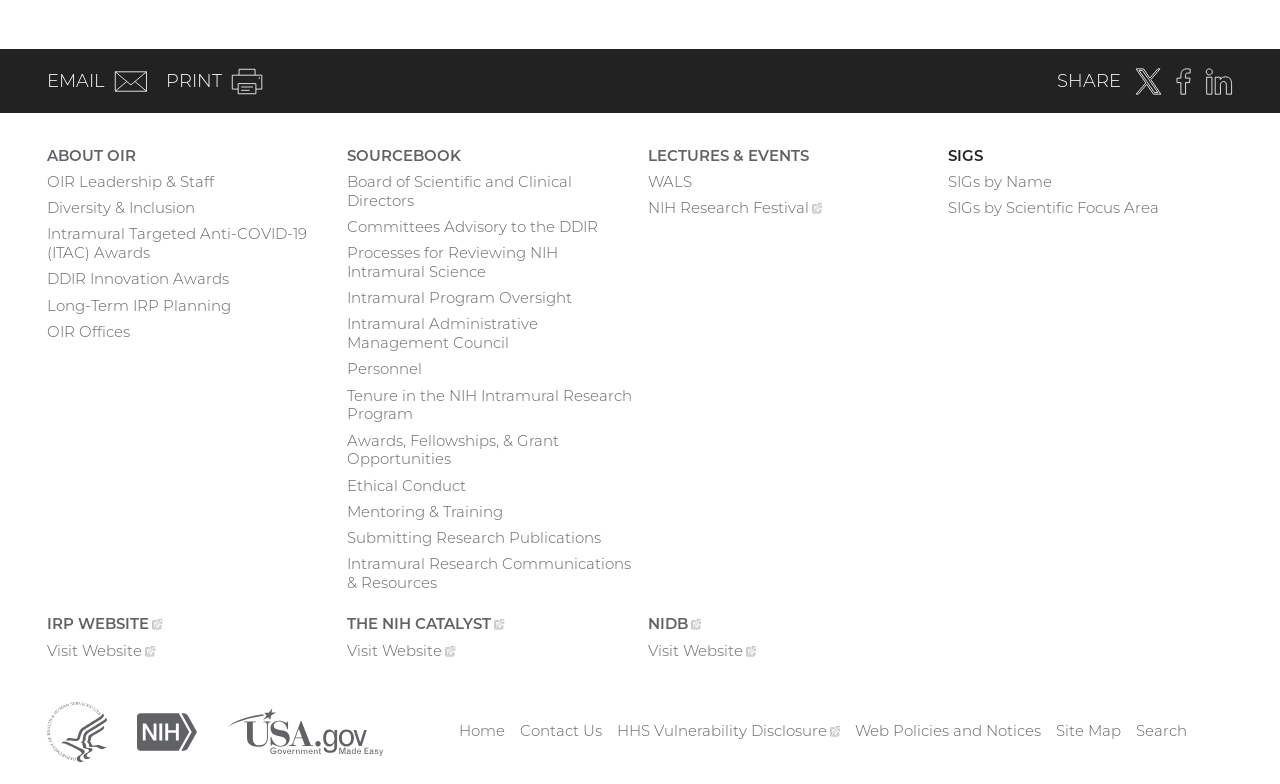Answer the following query concisely with a single word or phrase:
What is the last link in the main navigation?

Intramural Research Communications & Resources